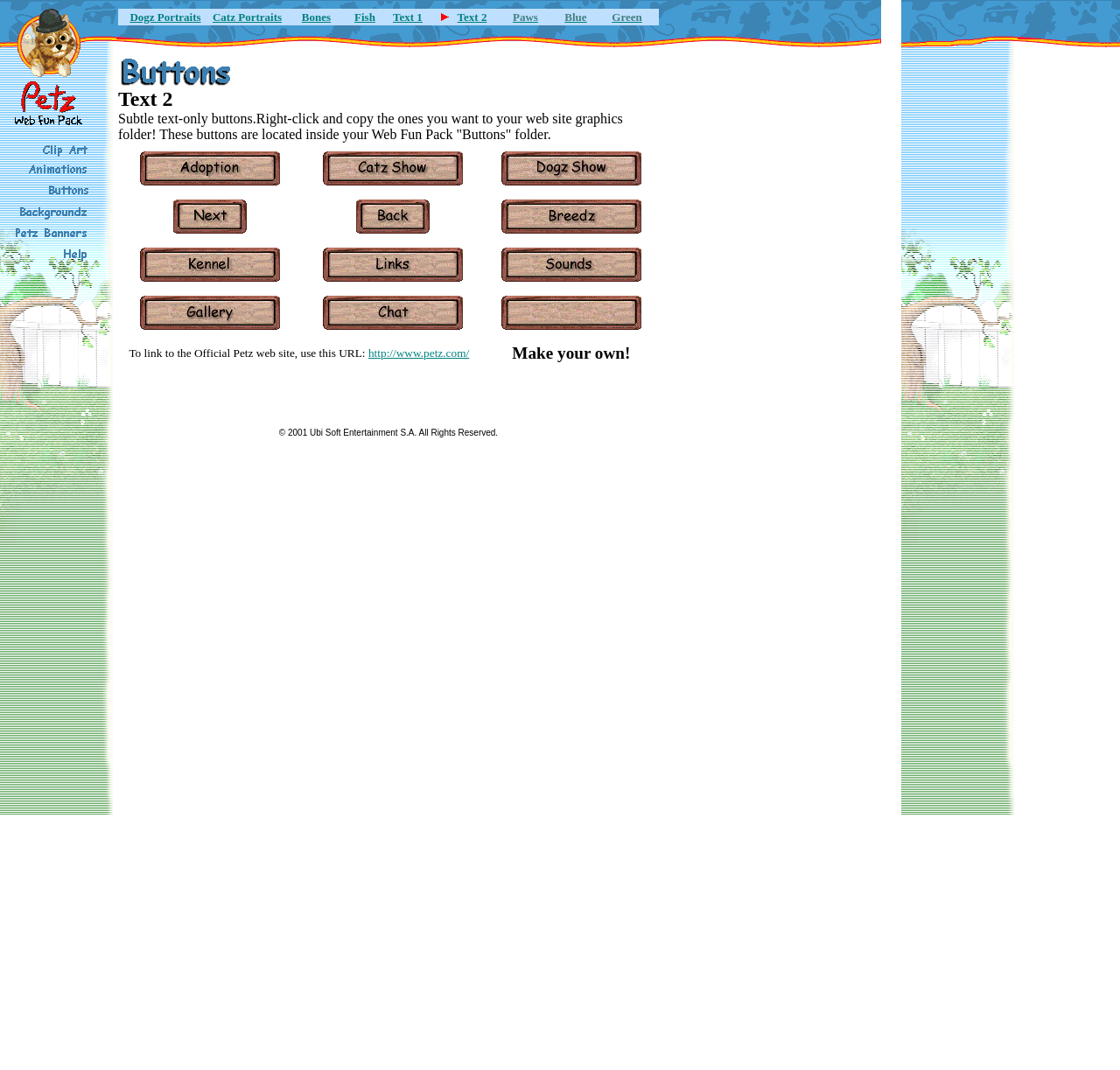Please find the bounding box coordinates of the section that needs to be clicked to achieve this instruction: "Click on Banners".

[0.011, 0.212, 0.079, 0.226]